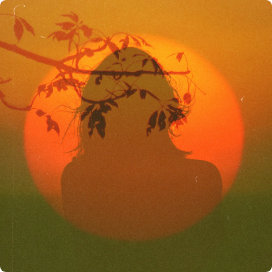Refer to the screenshot and answer the following question in detail:
What is the woman's outline defined as in the image?

According to the caption, the woman's outline is softly defined, which enhances the feeling of nostalgia and tranquility in the image.